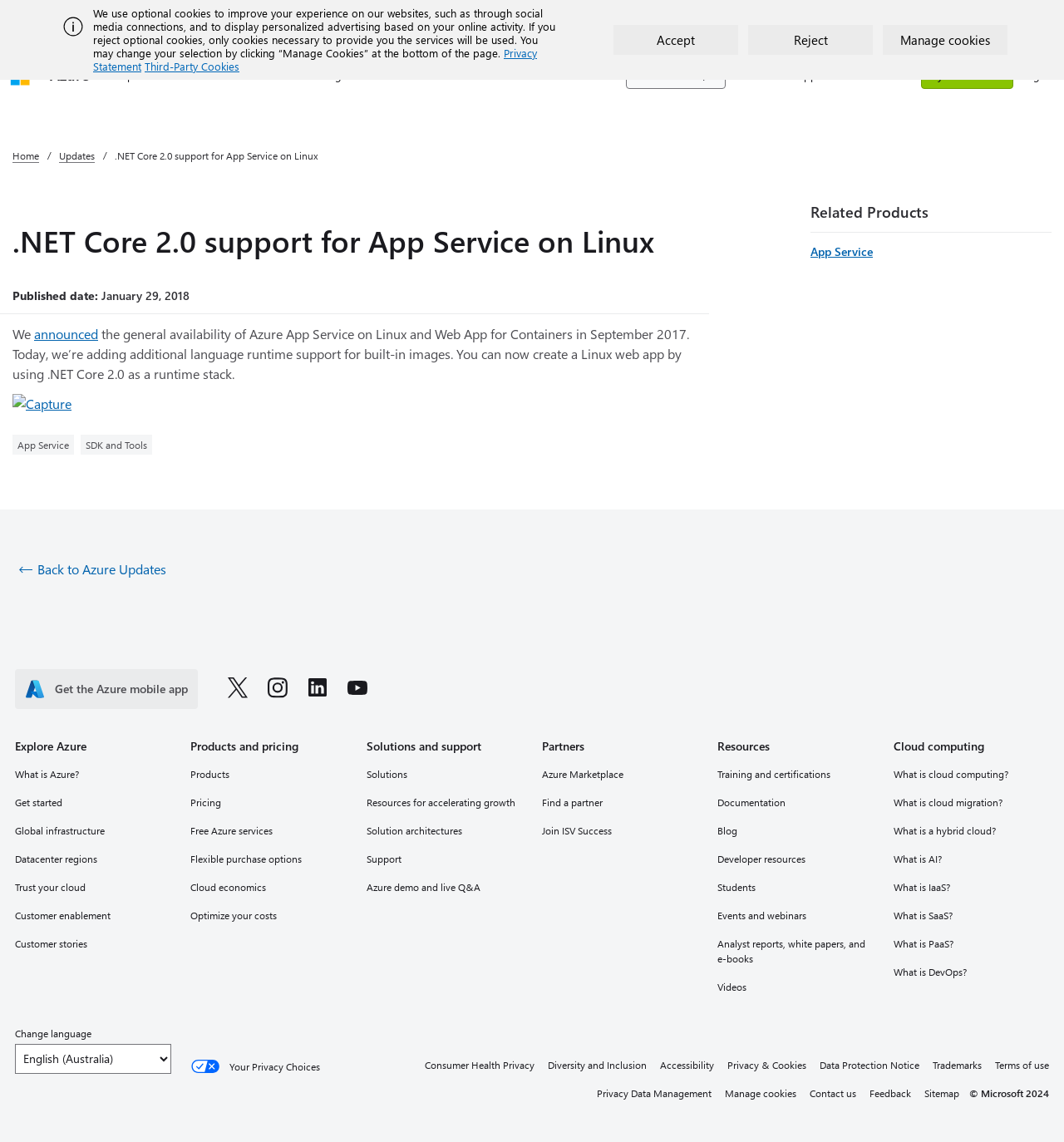Using the element description aria-label="Follow Microsoft Developer on Instagram", predict the bounding box coordinates for the UI element. Provide the coordinates in (top-left x, top-left y, bottom-right x, bottom-right y) format with values ranging from 0 to 1.

[0.252, 0.592, 0.27, 0.616]